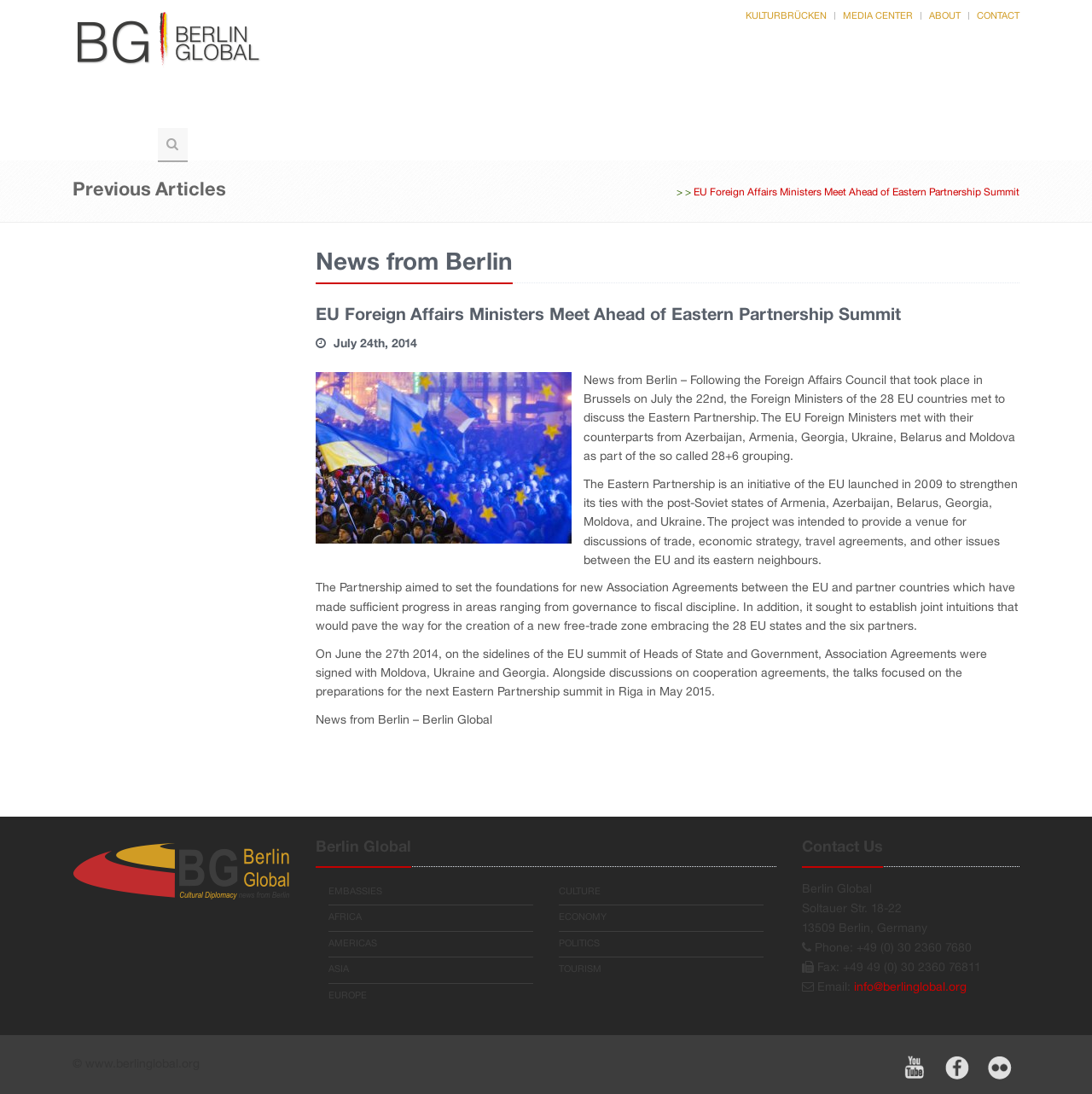Please indicate the bounding box coordinates of the element's region to be clicked to achieve the instruction: "Scroll back to top". Provide the coordinates as four float numbers between 0 and 1, i.e., [left, top, right, bottom].

[0.966, 0.966, 0.989, 0.99]